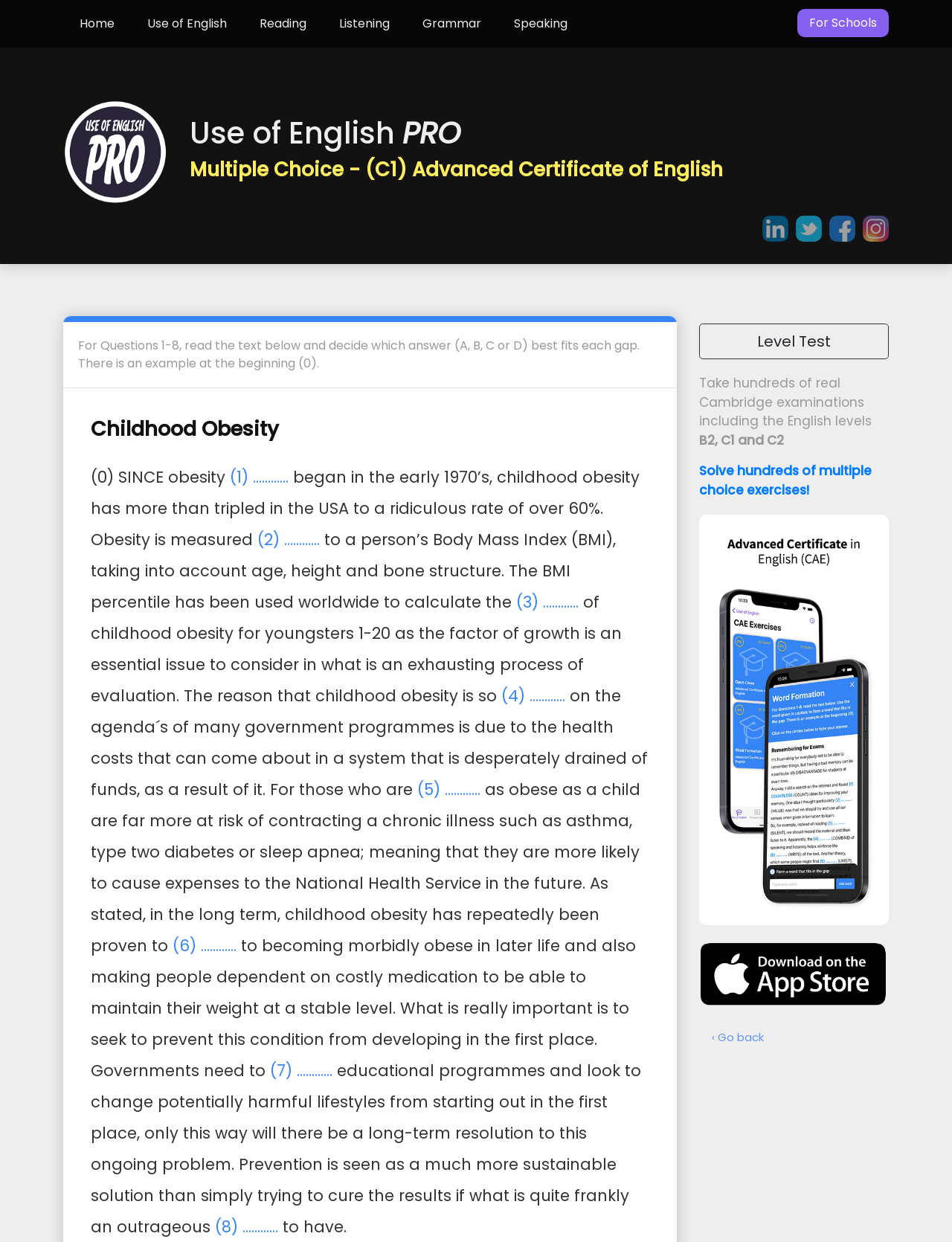Identify the bounding box coordinates of the element to click to follow this instruction: 'Read the 'Childhood Obesity' article'. Ensure the coordinates are four float values between 0 and 1, provided as [left, top, right, bottom].

[0.066, 0.313, 0.322, 0.361]